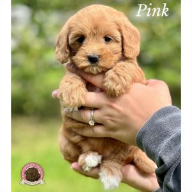Offer a thorough description of the image.

This adorable puppy, affectionately named "Pink," is being held gently in a person's hands, showcasing its soft, fluffy coat and charming features. With a warm golden-brown hue and a little white on its paws, Pink radiates cuteness and playfulness. The idyllic outdoor setting hints at the pup's lively spirit, surrounded by greenery that enhances its adorable appearance. This image encapsulates a moment of tenderness, inviting potential families to consider adding this lovable companion to their homes. The excitement of engagement, especially from families interested in puppies, is captured in the context of the recent announcement about Isla and Fraser's puppies, who are currently six weeks old and ready for their forever homes.